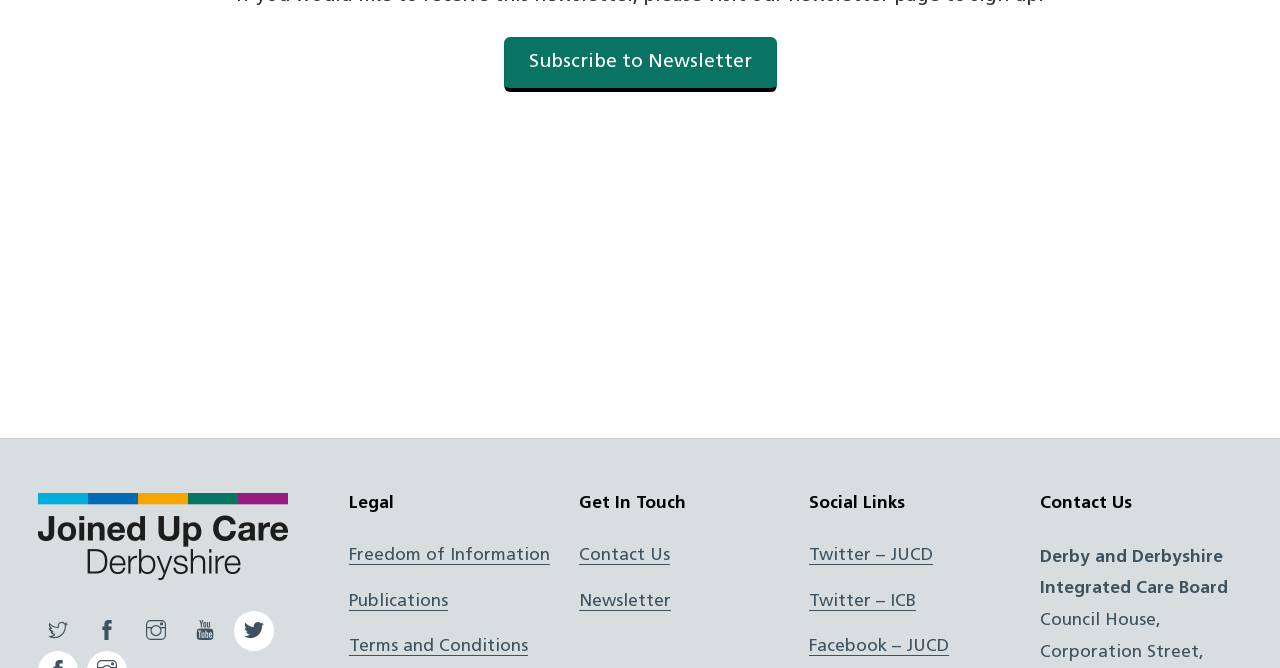Please determine the bounding box coordinates of the section I need to click to accomplish this instruction: "Visit 'Cordant Wealth Partners'".

None